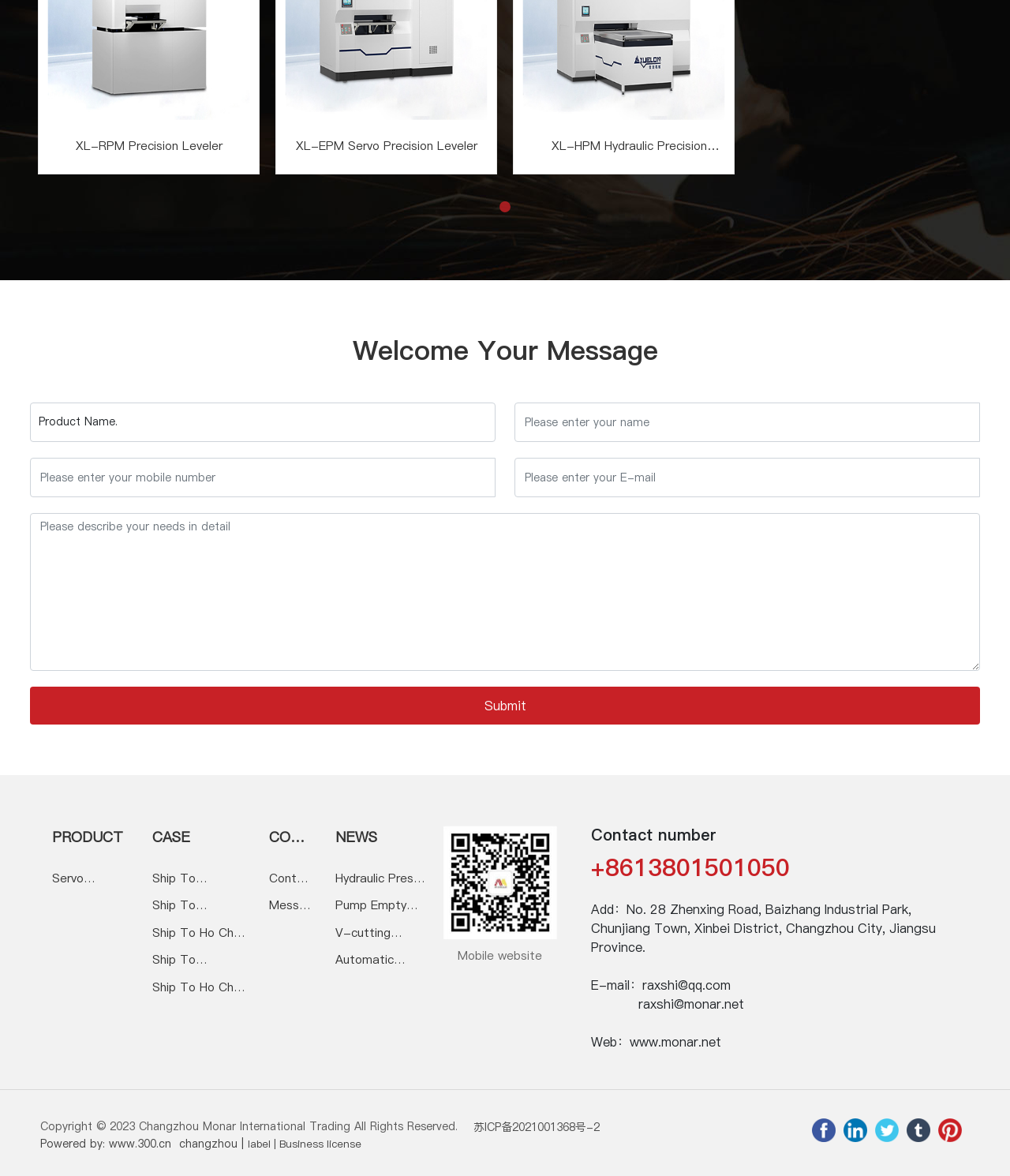What social media platforms does the company have?
Look at the image and respond with a one-word or short-phrase answer.

Facebook, Linkedin, Twitter, Tumblr, Pinterest